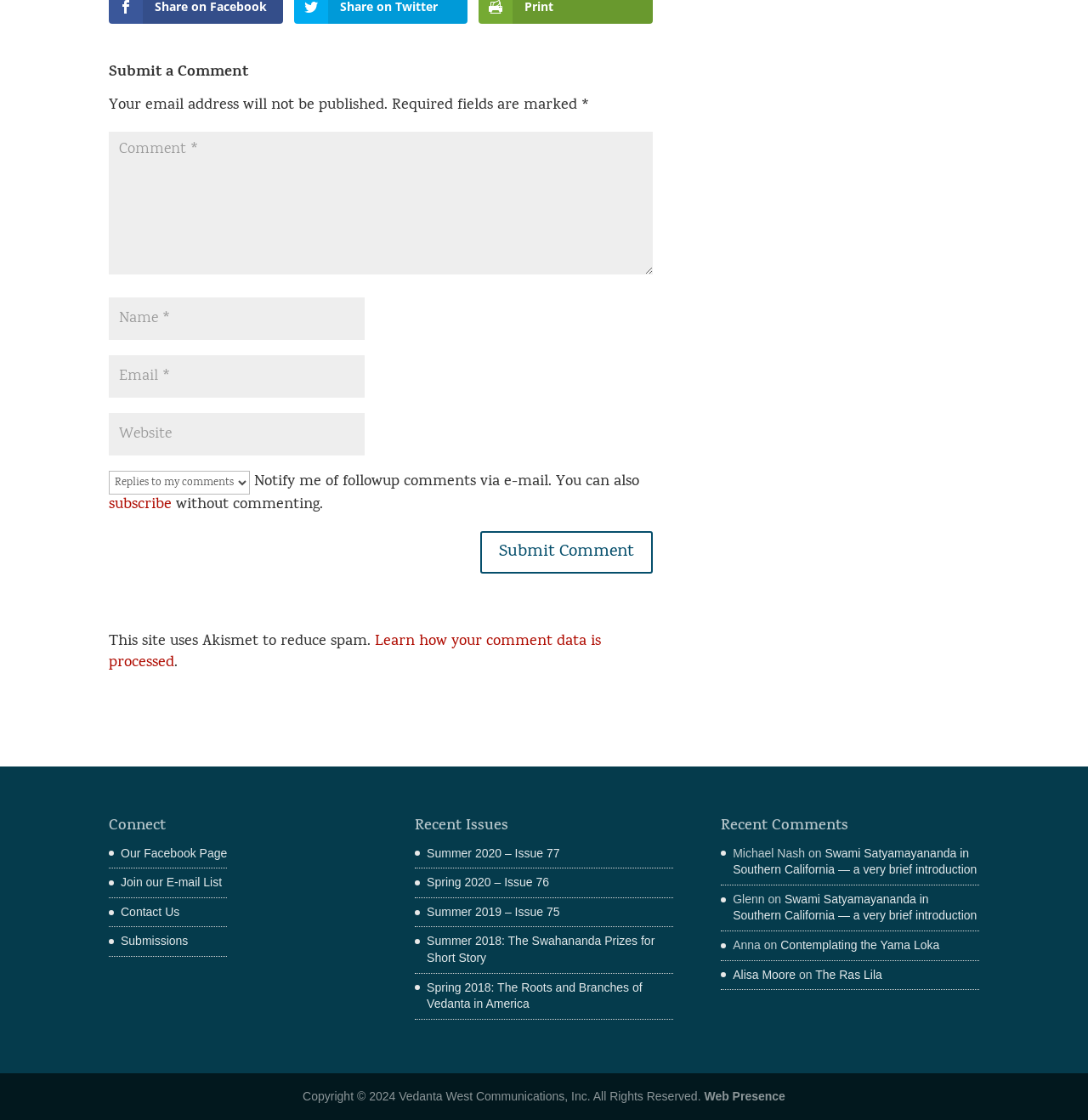Please answer the following question using a single word or phrase: 
What are the three sections on the webpage?

Connect, Recent Issues, Recent Comments